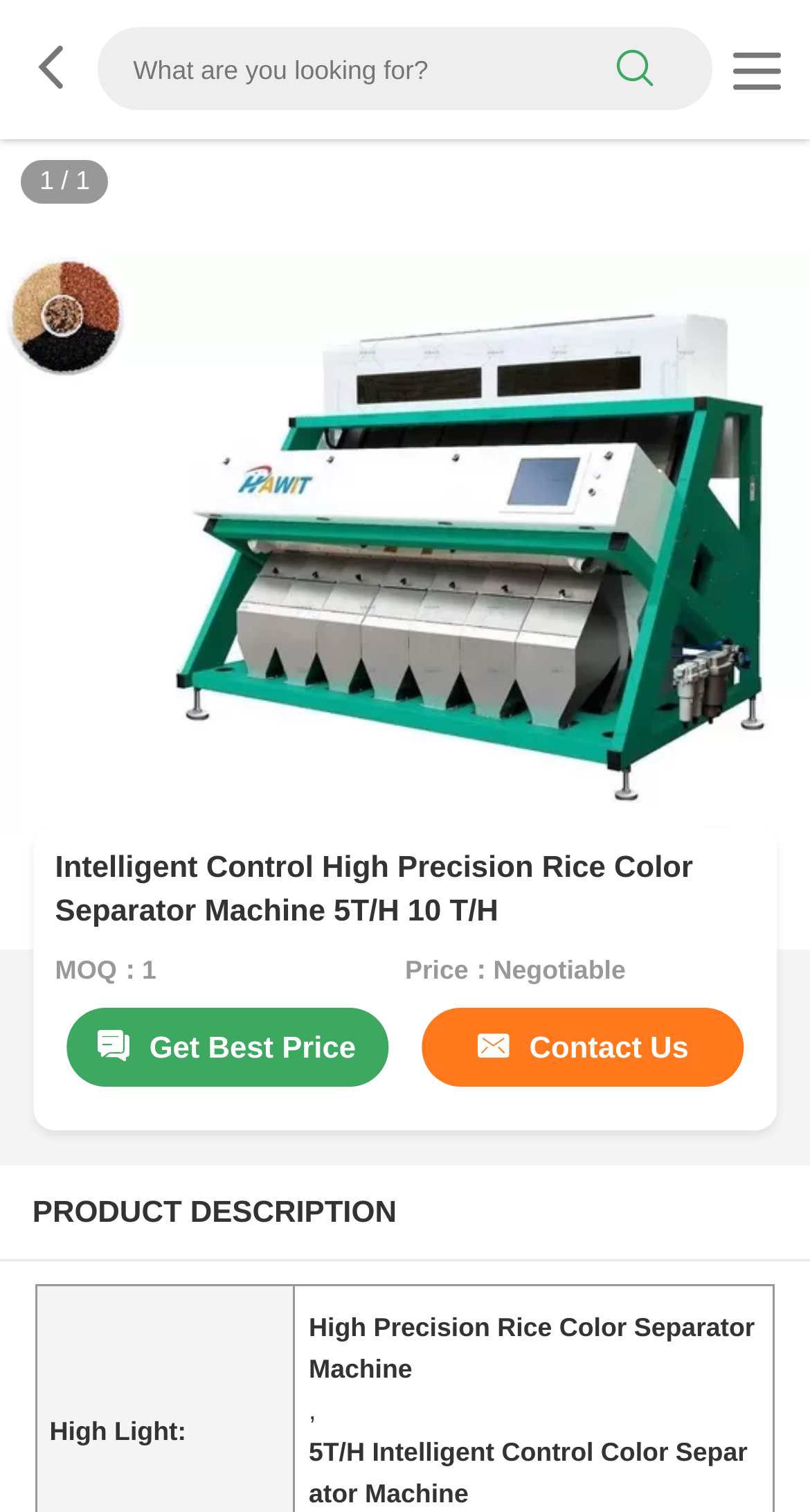Create a detailed narrative describing the layout and content of the webpage.

The webpage is about a product called "Intelligent Control High Precision Rice Color Separator Machine 5T/H 10 T/H". At the top, there is a search bar with a search button on the right side, accompanied by a link with a icon and another link with a icon. Below this section, there is a large image of the product, taking up most of the width of the page.

To the right of the image, there is a heading with the product name, followed by two lines of text, one indicating the minimum order quantity (MOQ) and the other indicating the price, which is negotiable. Below these details, there are two links, one to get the best price and the other to contact the seller.

Further down the page, there is a section titled "PRODUCT DESCRIPTION", which contains a heading that provides more information about the product, specifically that it is a "High Precision Rice Color Separator Machine".